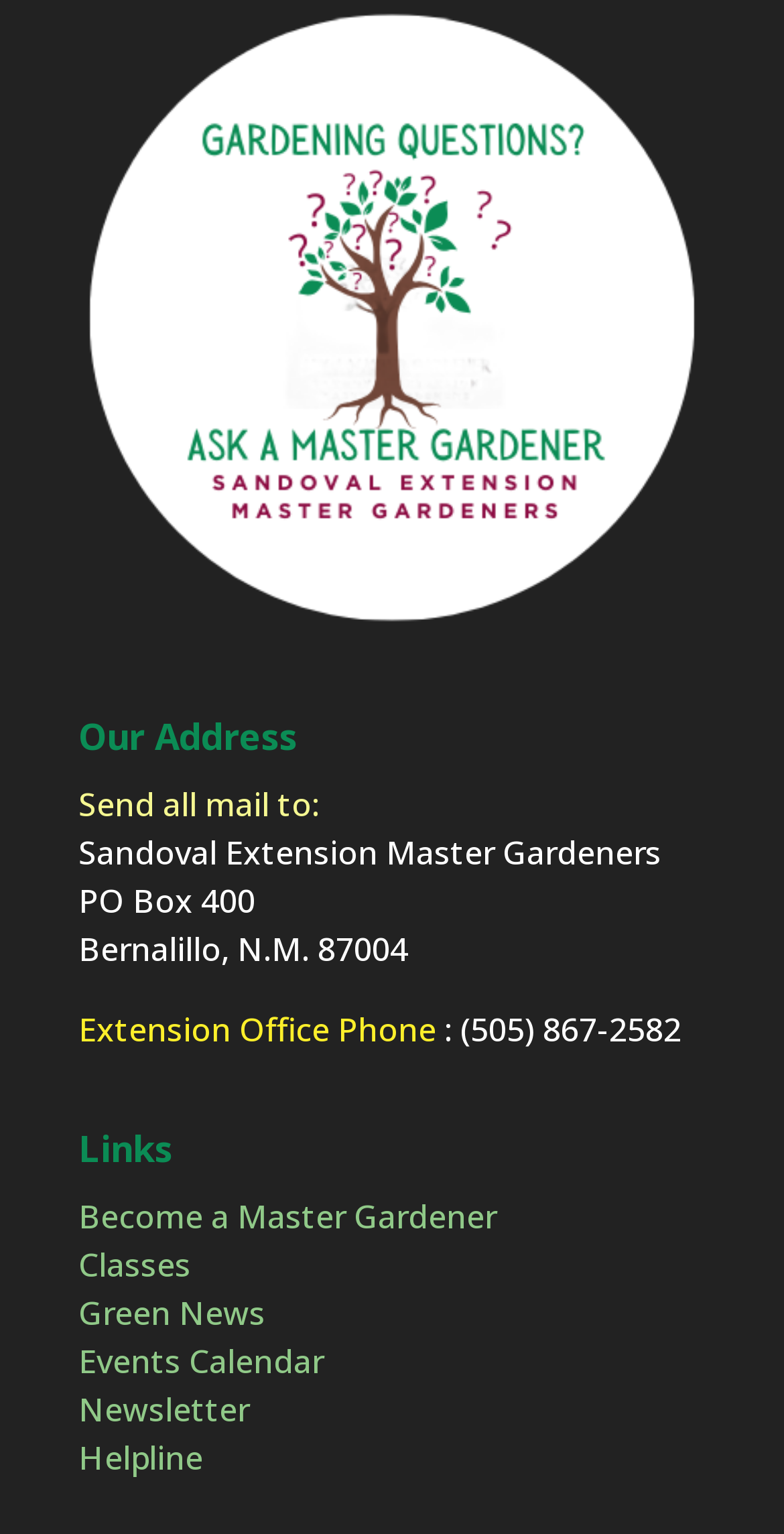How many links are available under the 'Links' section?
Please answer the question as detailed as possible based on the image.

I counted the number of links under the 'Links' section and found 6 links: 'Become a Master Gardener', 'Classes', 'Green News', 'Events Calendar', 'Newsletter', and 'Helpline'.